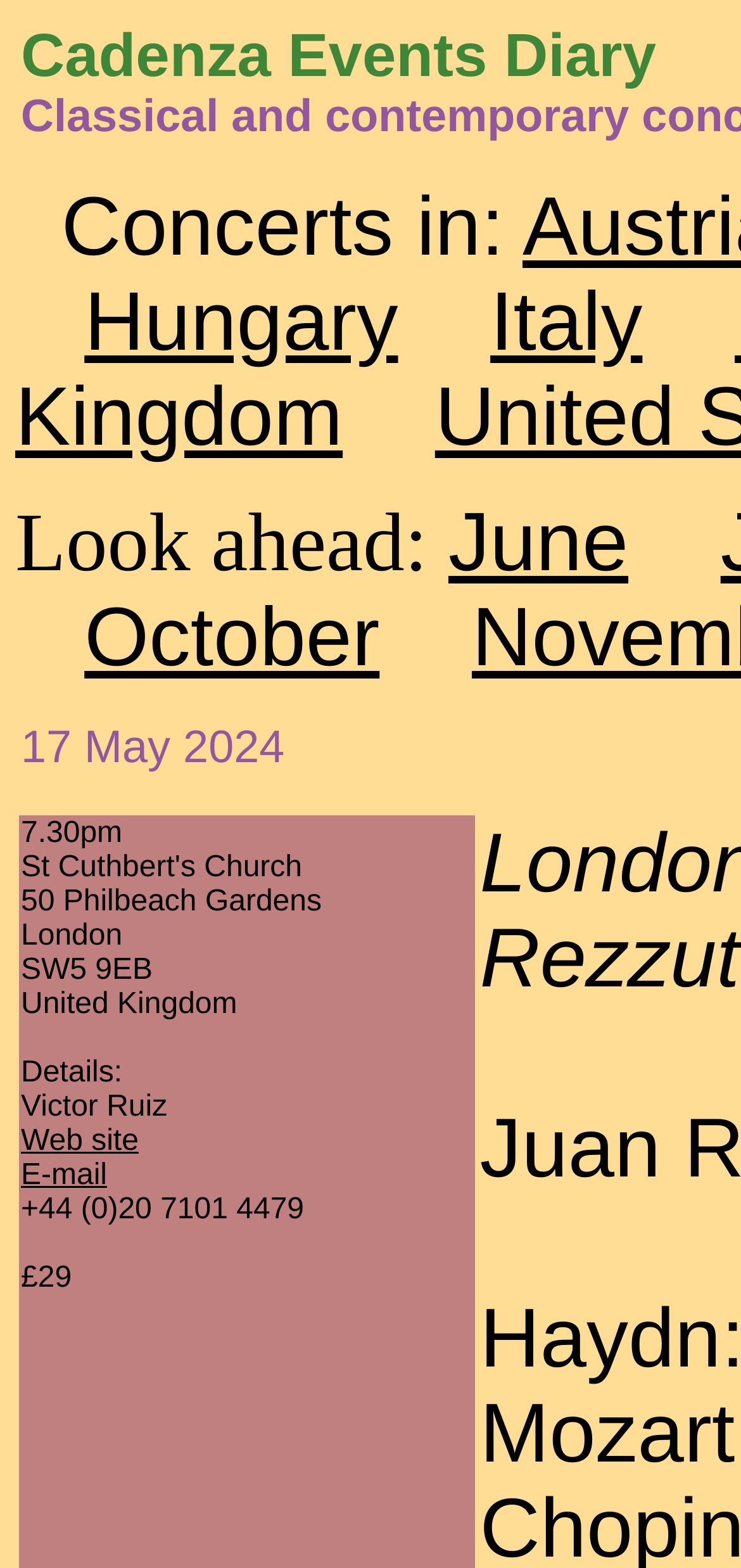With reference to the image, please provide a detailed answer to the following question: What is the price of the concert in London?

I found the concert details section for London, and the price is listed as '£29'.